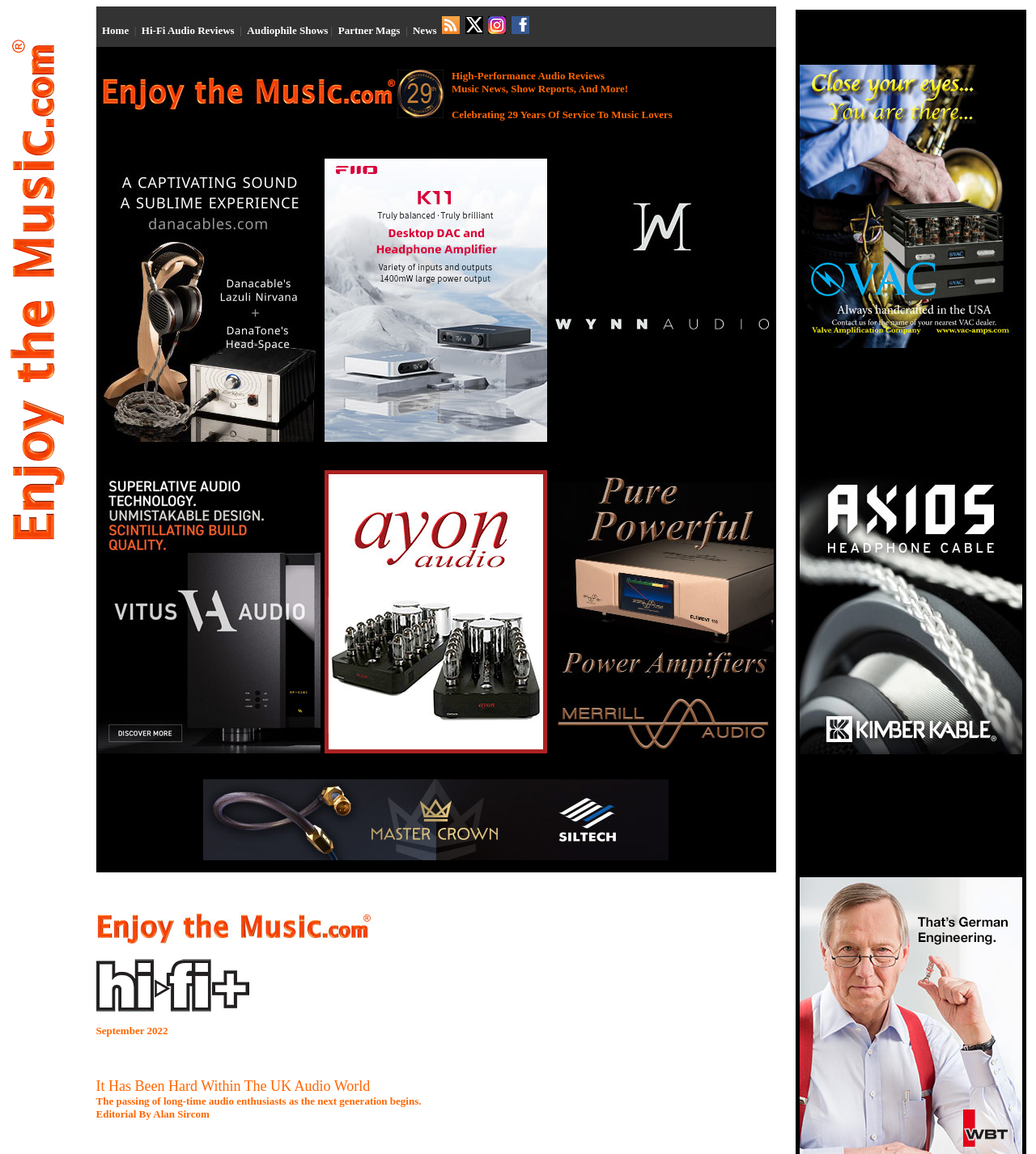Reply to the question with a single word or phrase:
How many main sections are on the webpage?

3